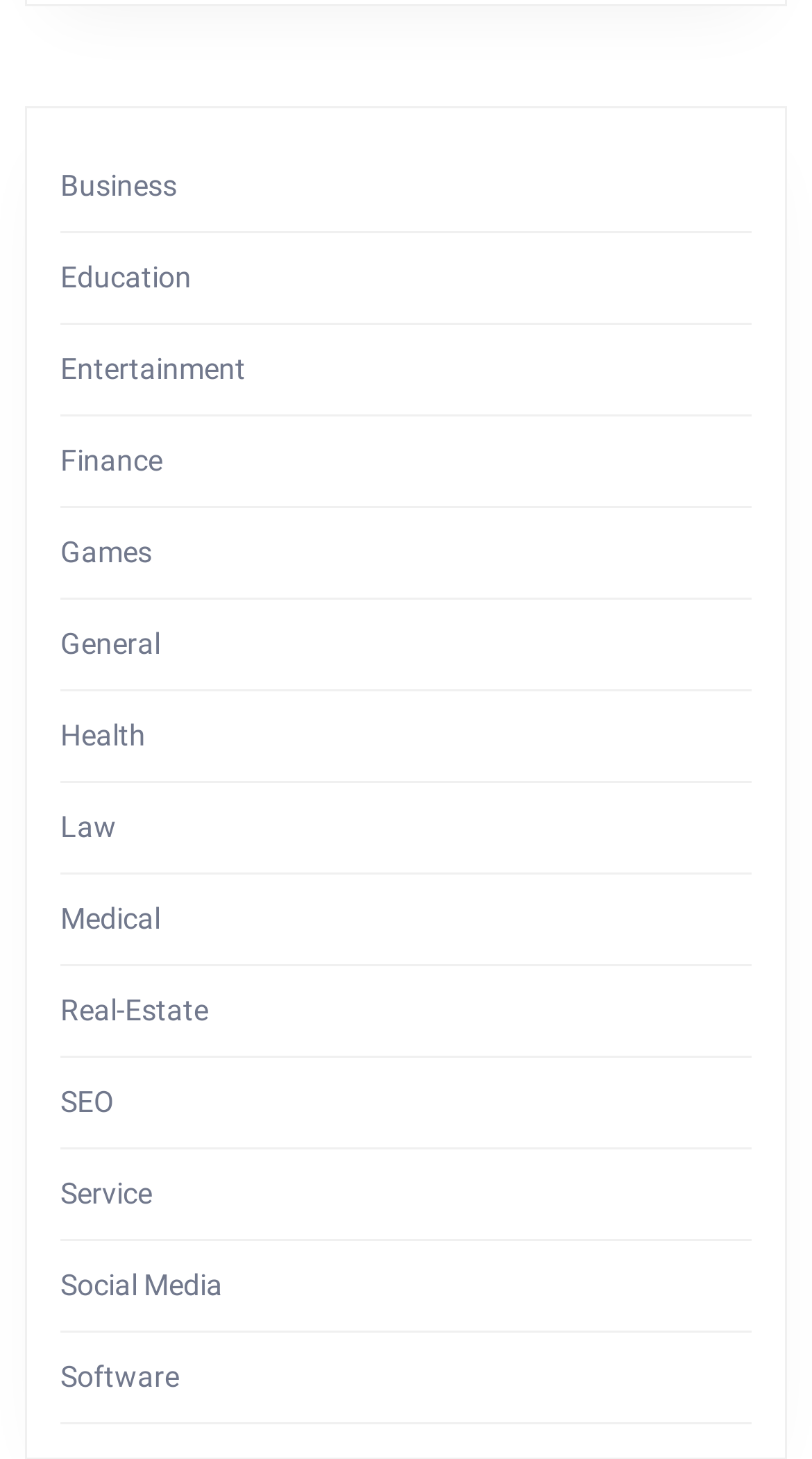Determine the bounding box coordinates for the area that needs to be clicked to fulfill this task: "Read Privacy Policy". The coordinates must be given as four float numbers between 0 and 1, i.e., [left, top, right, bottom].

None